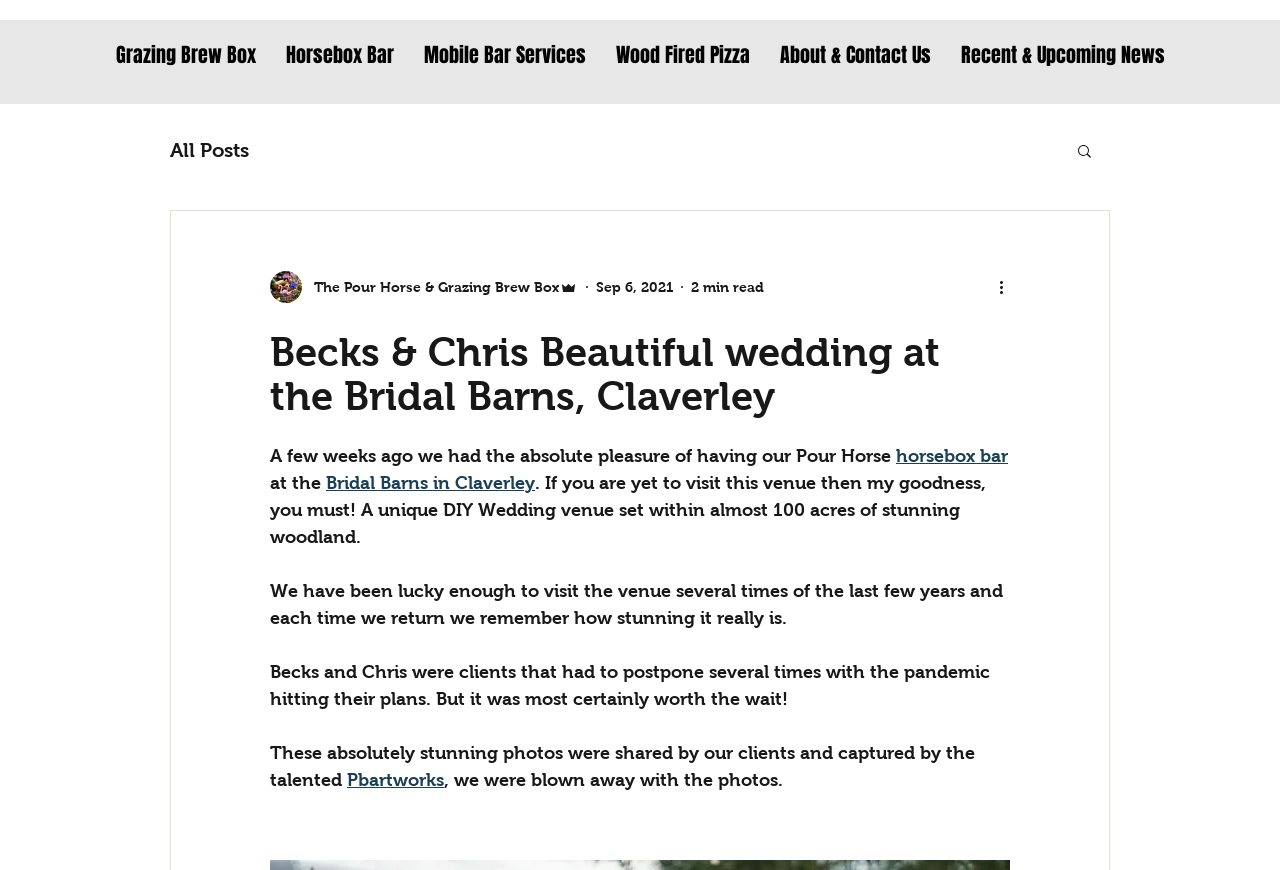Locate the bounding box coordinates of the region to be clicked to comply with the following instruction: "Visit the Bridal Barns in Claverley website". The coordinates must be four float numbers between 0 and 1, in the form [left, top, right, bottom].

[0.255, 0.544, 0.418, 0.567]